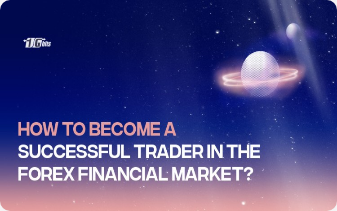Please reply with a single word or brief phrase to the question: 
What is surrounding the planet in the background?

rings